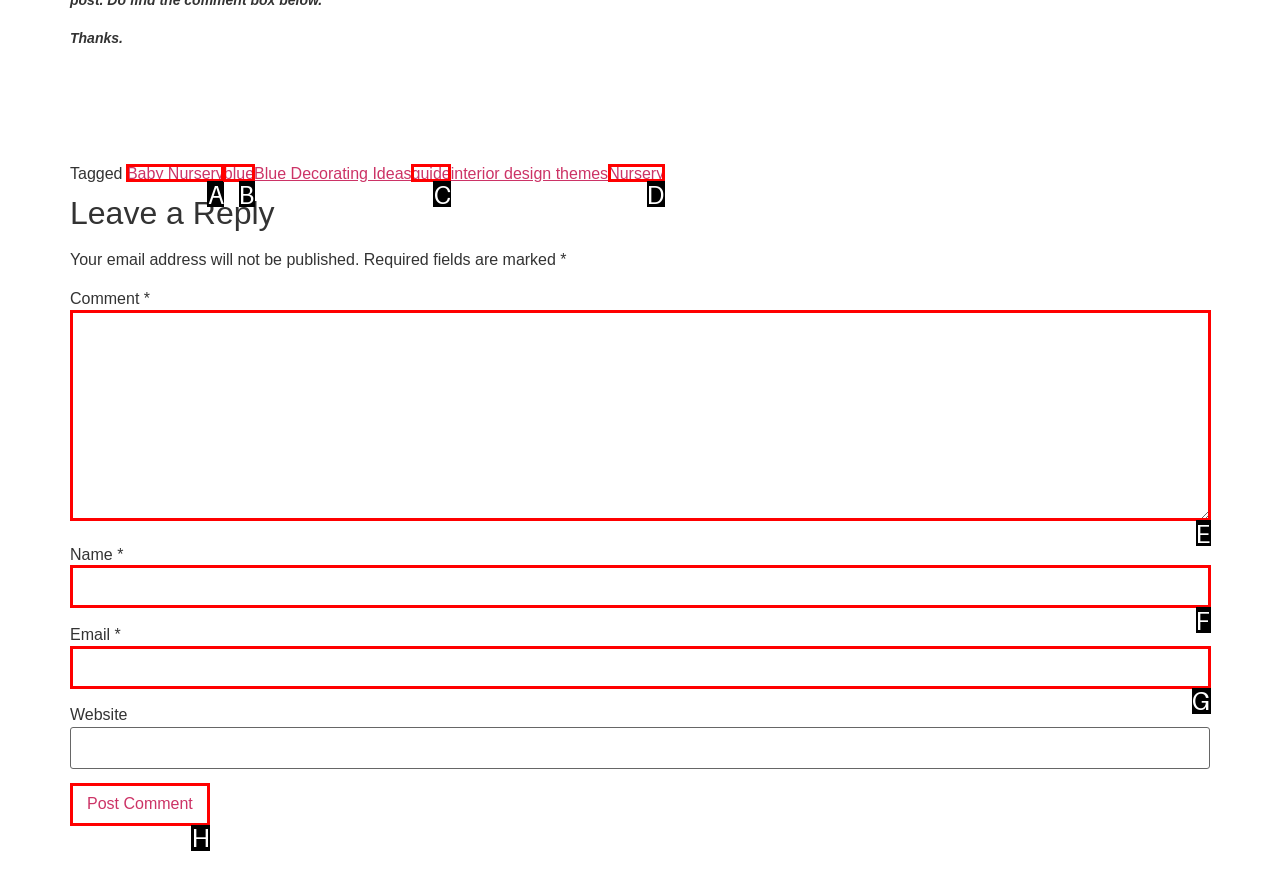Determine which option matches the element description: name="submit" value="Post Comment"
Answer using the letter of the correct option.

H